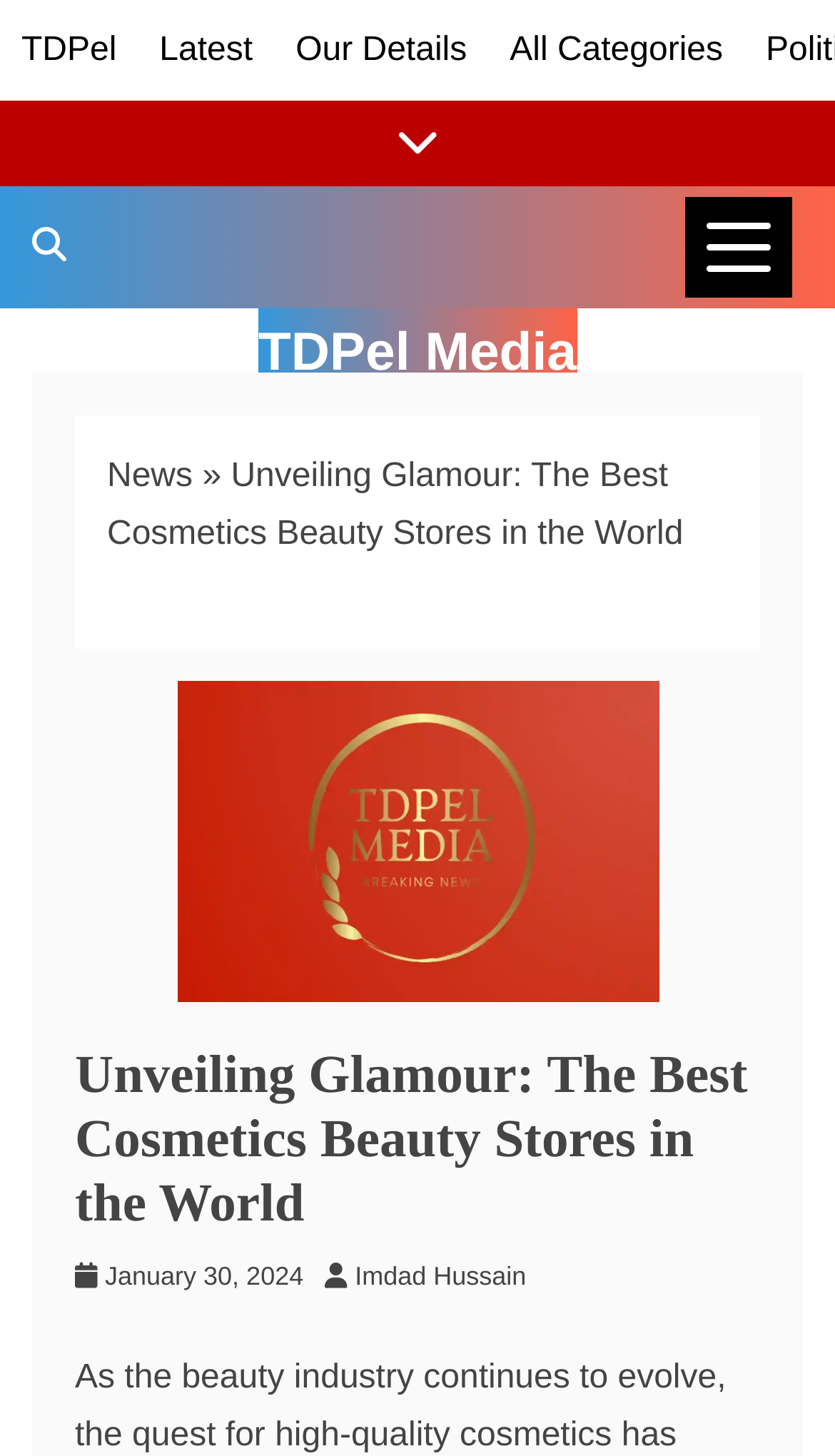Reply to the question below using a single word or brief phrase:
What is the category of the current news article?

News